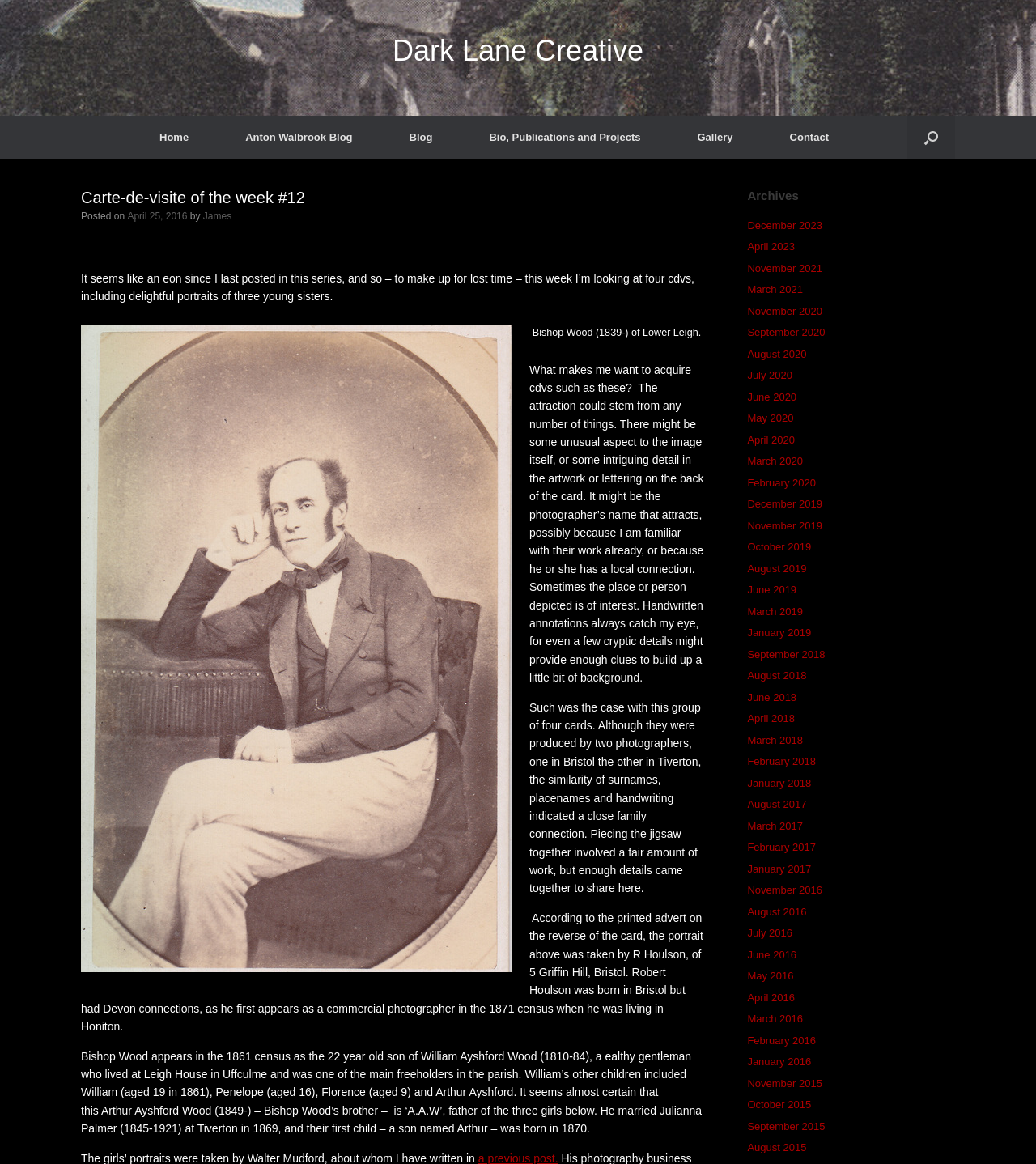How many cdvs are being looked at in this week's post?
From the screenshot, provide a brief answer in one word or phrase.

four